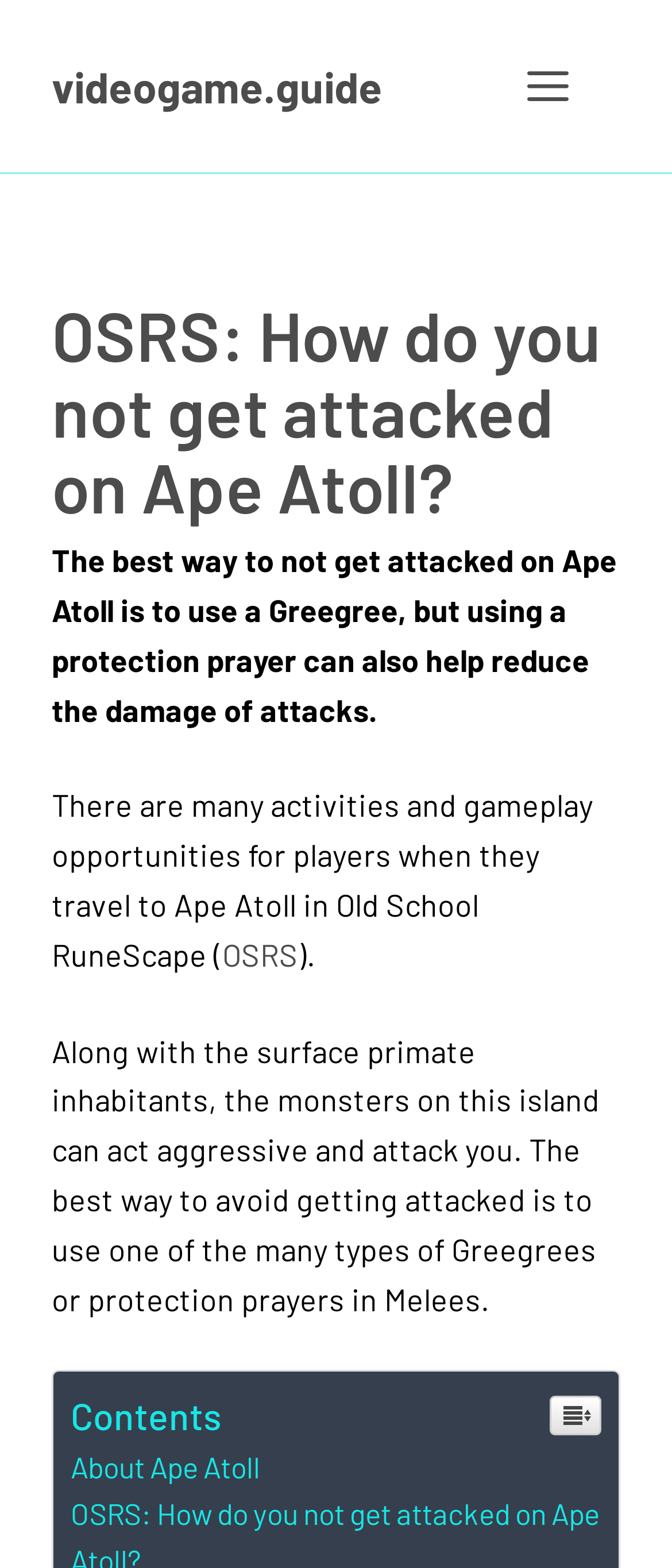Provide the bounding box coordinates of the UI element this sentence describes: "About Ape Atoll".

[0.105, 0.924, 0.387, 0.946]